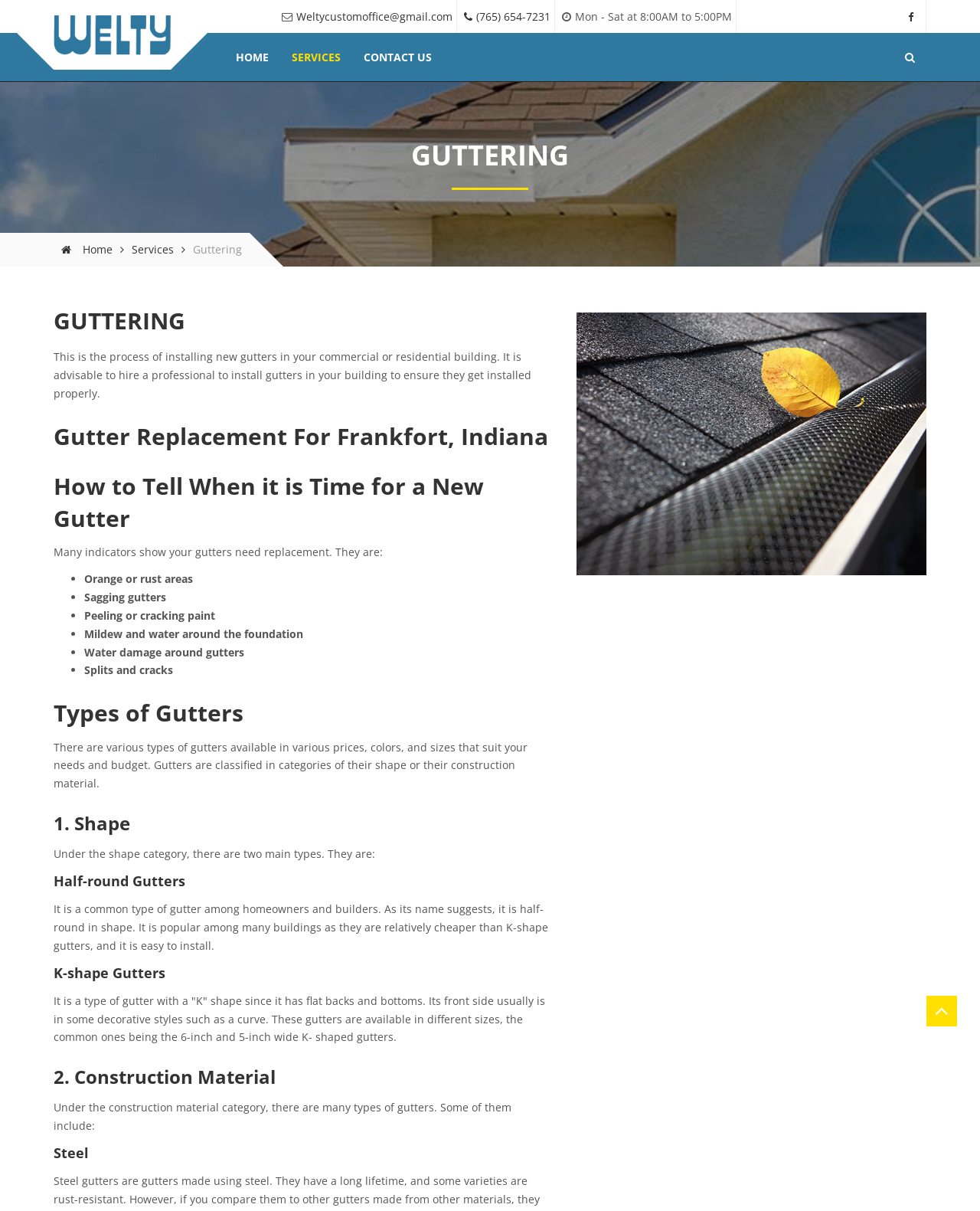Can you find the bounding box coordinates of the area I should click to execute the following instruction: "View CONTACT US page"?

[0.359, 0.027, 0.452, 0.067]